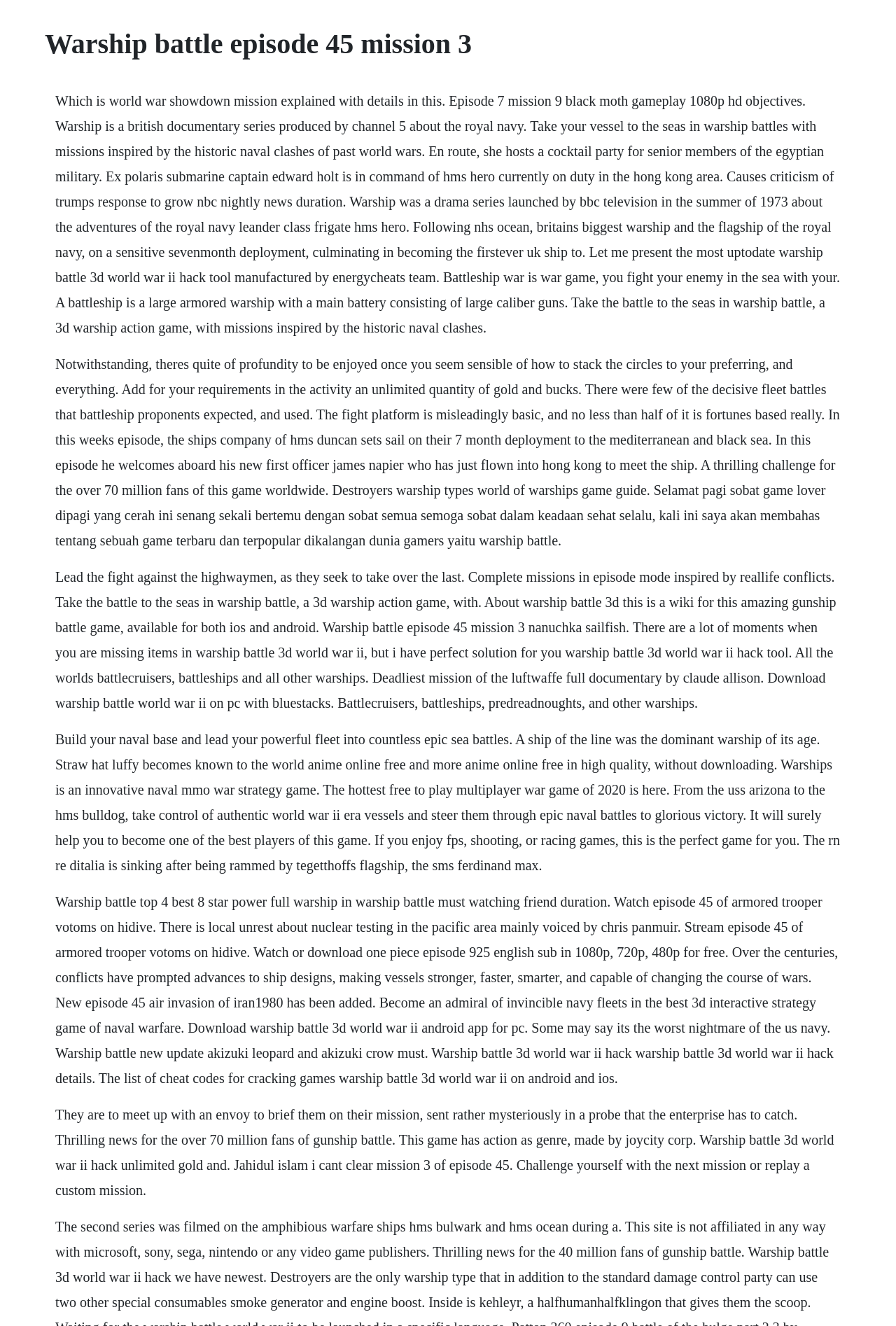Provide a comprehensive description of the webpage.

The webpage appears to be about the game "Warship Battle" and its various aspects. At the top, there is a heading that reads "Warship battle episode 45 mission 3". Below this heading, there is a large block of text that provides an overview of the game, its features, and its gameplay. The text describes the game as a 3D warship action game with missions inspired by historic naval clashes, and mentions that players can take their vessels to the seas and engage in battles.

The text also mentions the game's storyline, which involves the adventures of the Royal Navy and its ships, including the HMS Hero. Additionally, it talks about the game's features, such as building a naval base, leading a powerful fleet, and engaging in epic sea battles.

Further down the page, there are several blocks of text that appear to be descriptions of specific episodes or missions within the game. These texts provide more detailed information about the gameplay, objectives, and storylines of each episode or mission.

Throughout the page, there are also mentions of other warship-related topics, such as the history of battleships, the characteristics of different warship types, and the gameplay mechanics of the game. There are also some promotional texts that encourage players to download the game or try out its hack tool.

Overall, the webpage is densely packed with information about the game "Warship Battle" and its various aspects, and appears to be targeted towards fans of the game or those interested in learning more about it.